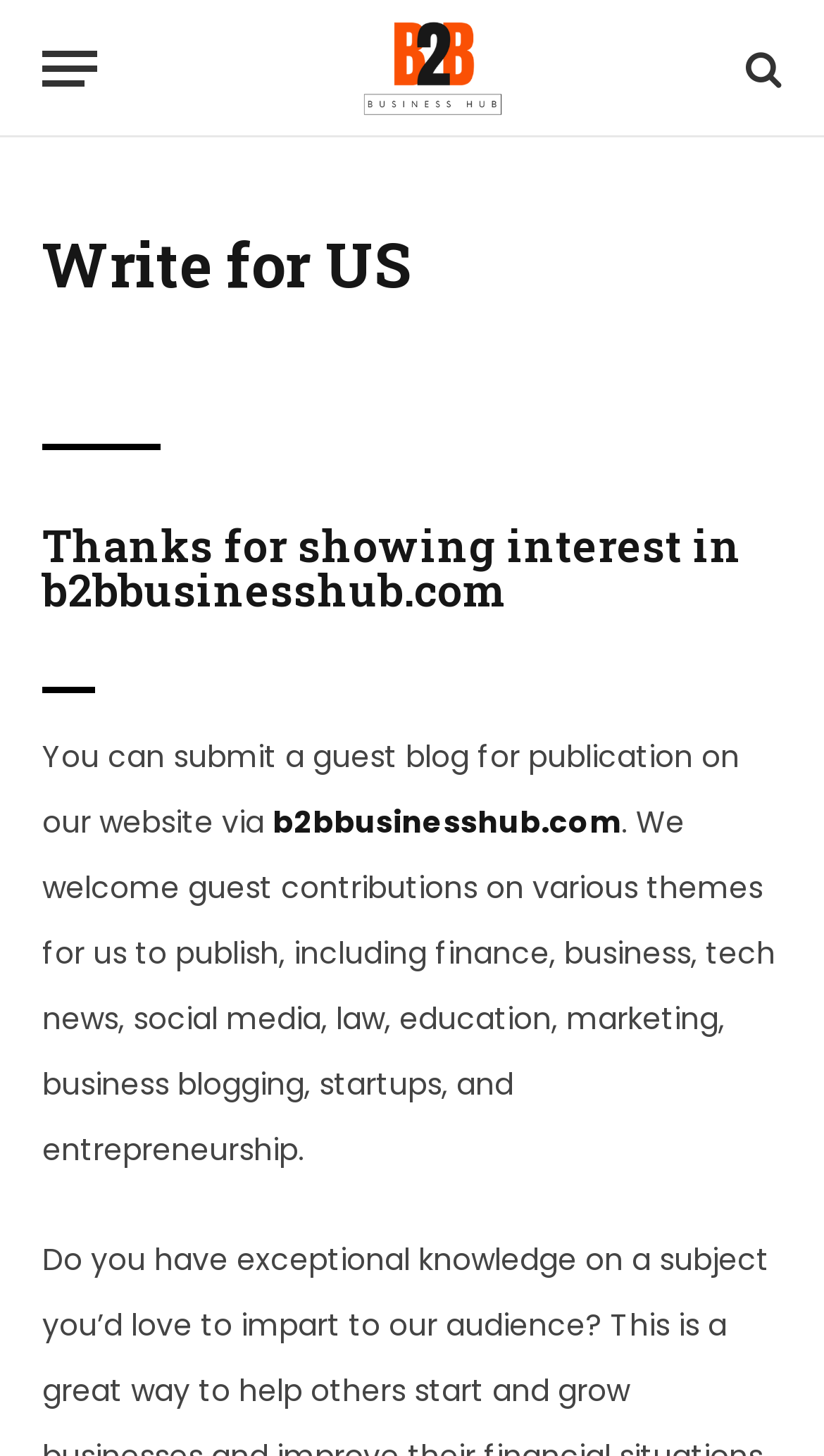What is the purpose of the website?
Refer to the image and provide a one-word or short phrase answer.

Publishing guest blogs